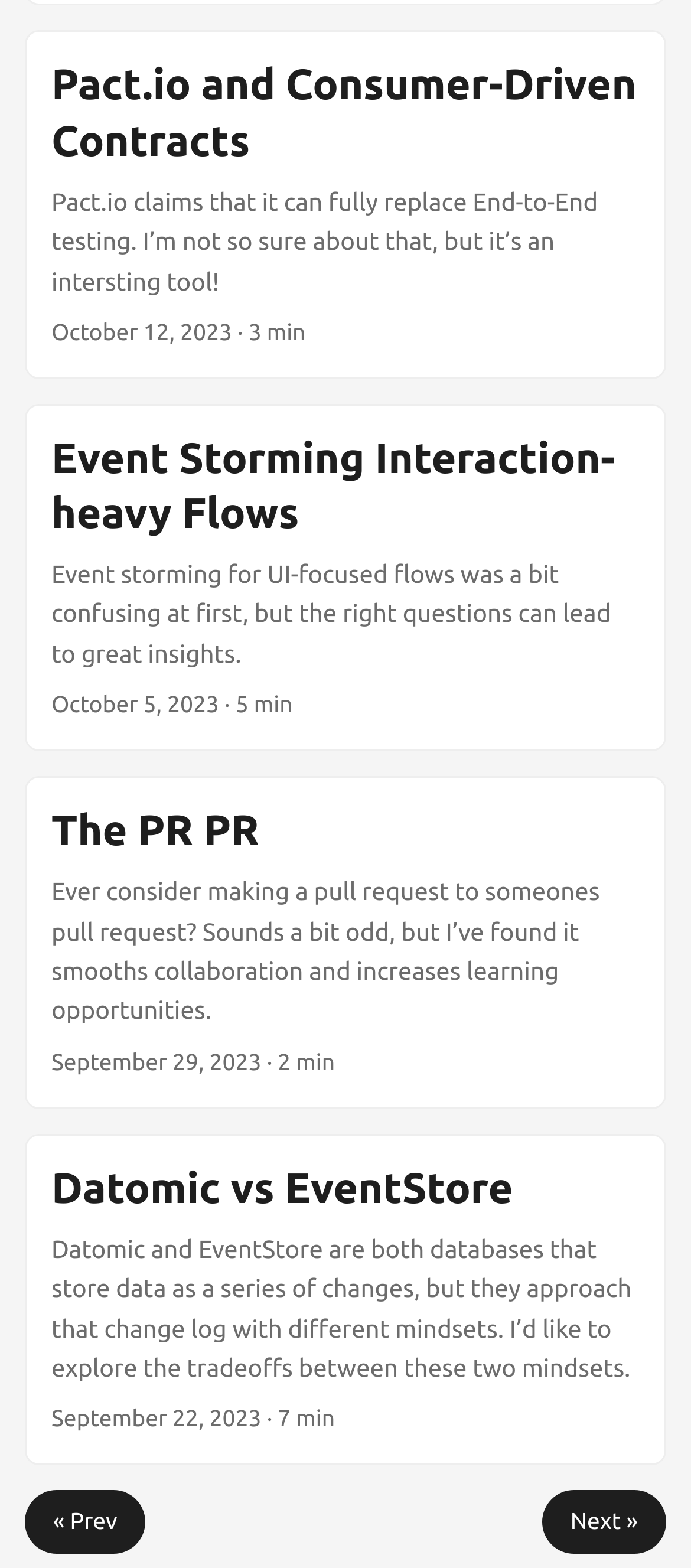Identify the bounding box for the UI element described as: "Next »". Ensure the coordinates are four float numbers between 0 and 1, formatted as [left, top, right, bottom].

[0.784, 0.95, 0.964, 0.991]